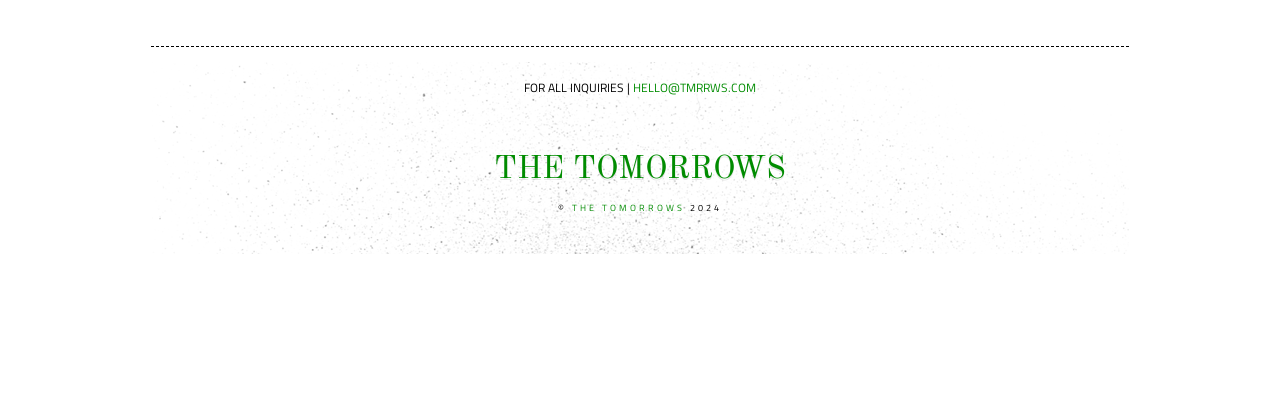What is the name of the company or organization?
Use the image to give a comprehensive and detailed response to the question.

I found the name of the company or organization by looking at the link element with the text 'THE TOMORROWS' which is located at the top of the page and also appears next to the '©' symbol and the year of copyright.